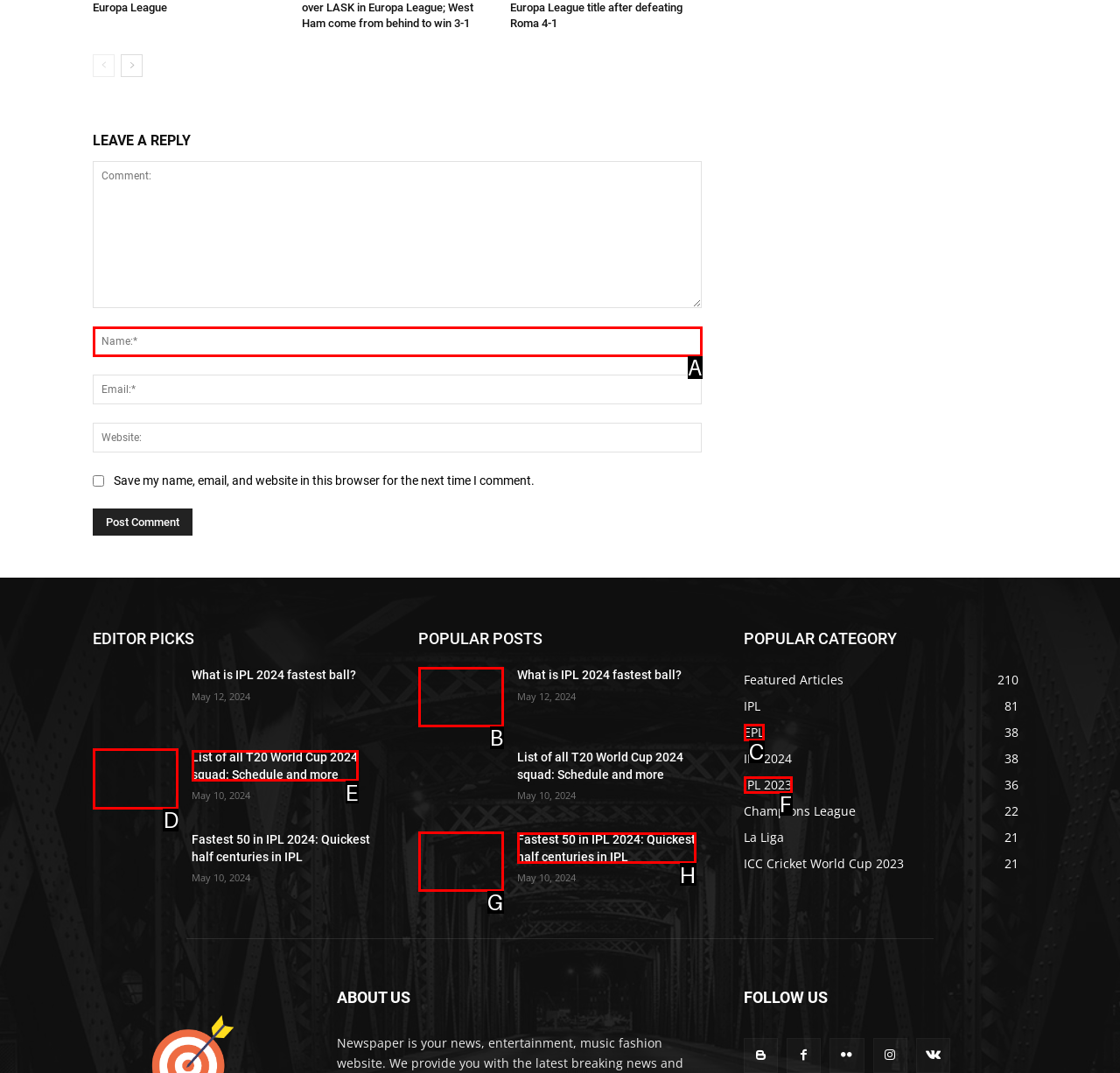Select the appropriate letter to fulfill the given instruction: Click the 'List of all T20 World Cup 2024 squad: Schedule and more' link
Provide the letter of the correct option directly.

D